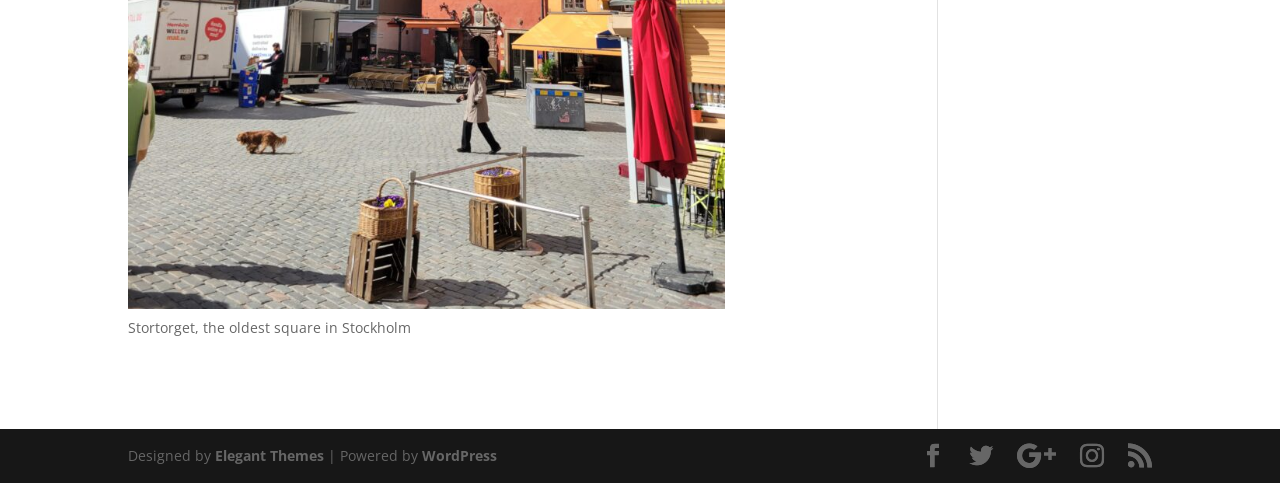Select the bounding box coordinates of the element I need to click to carry out the following instruction: "Click the first social media icon".

[0.72, 0.919, 0.738, 0.97]